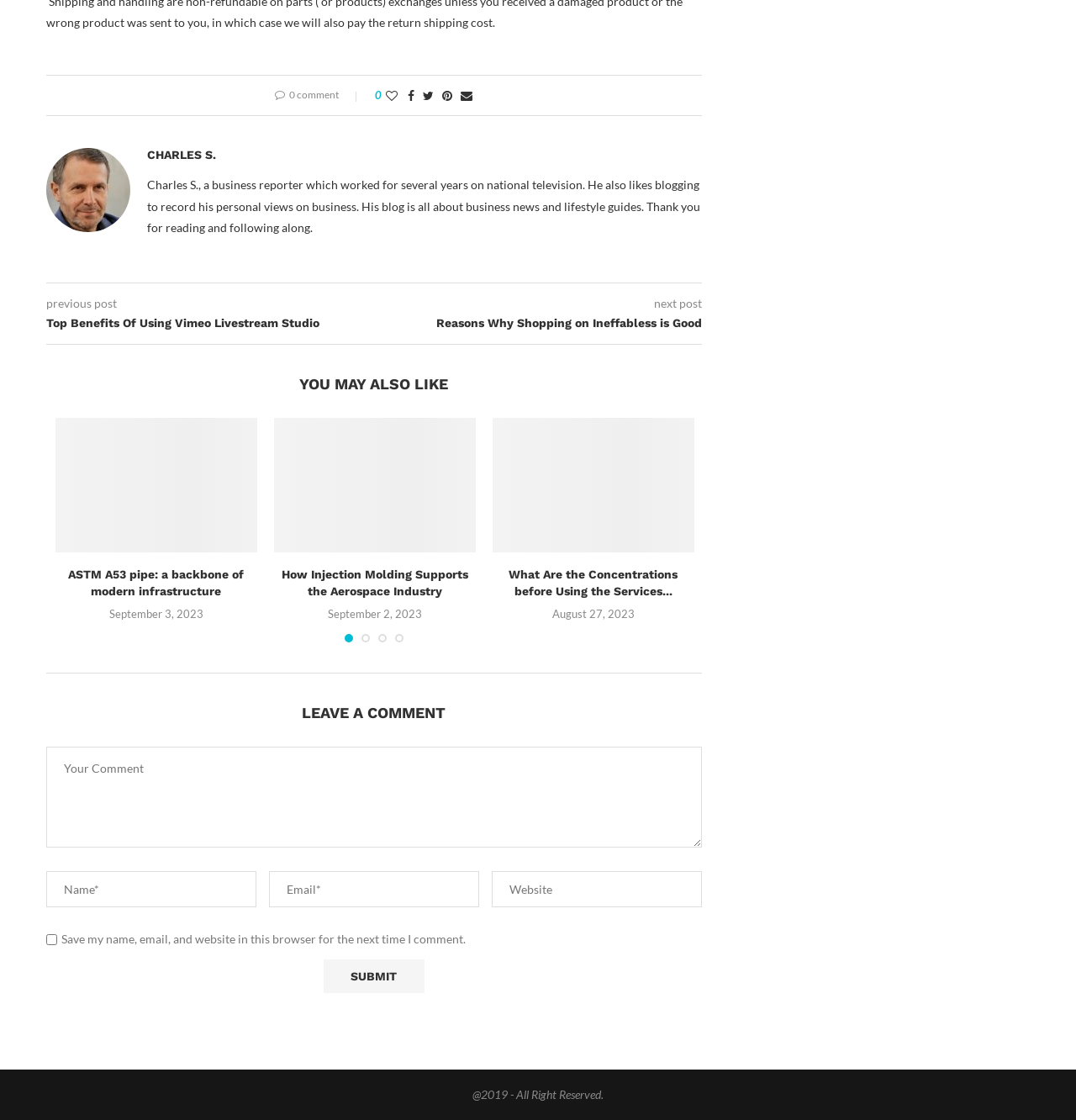Please find the bounding box coordinates of the section that needs to be clicked to achieve this instruction: "Click on the 'Submit' button".

[0.301, 0.857, 0.395, 0.887]